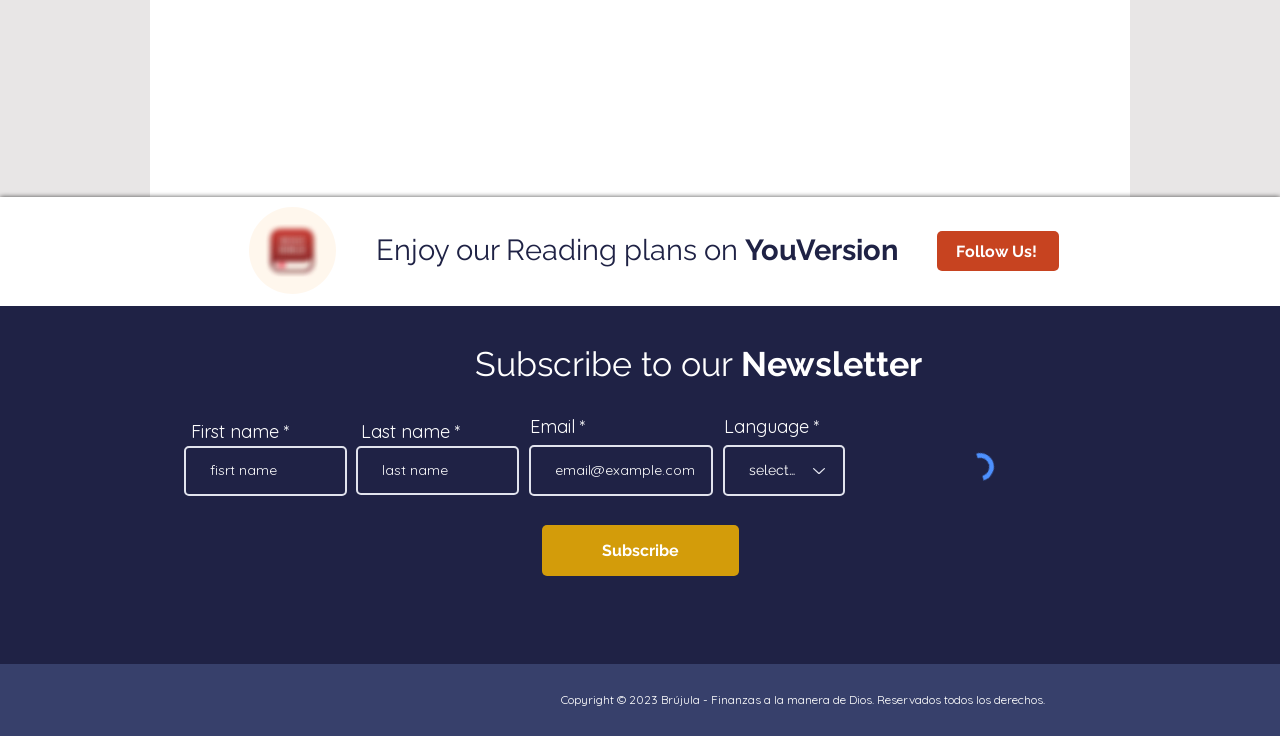Provide a single word or phrase to answer the given question: 
What is the purpose of the form?

Subscribe to newsletter